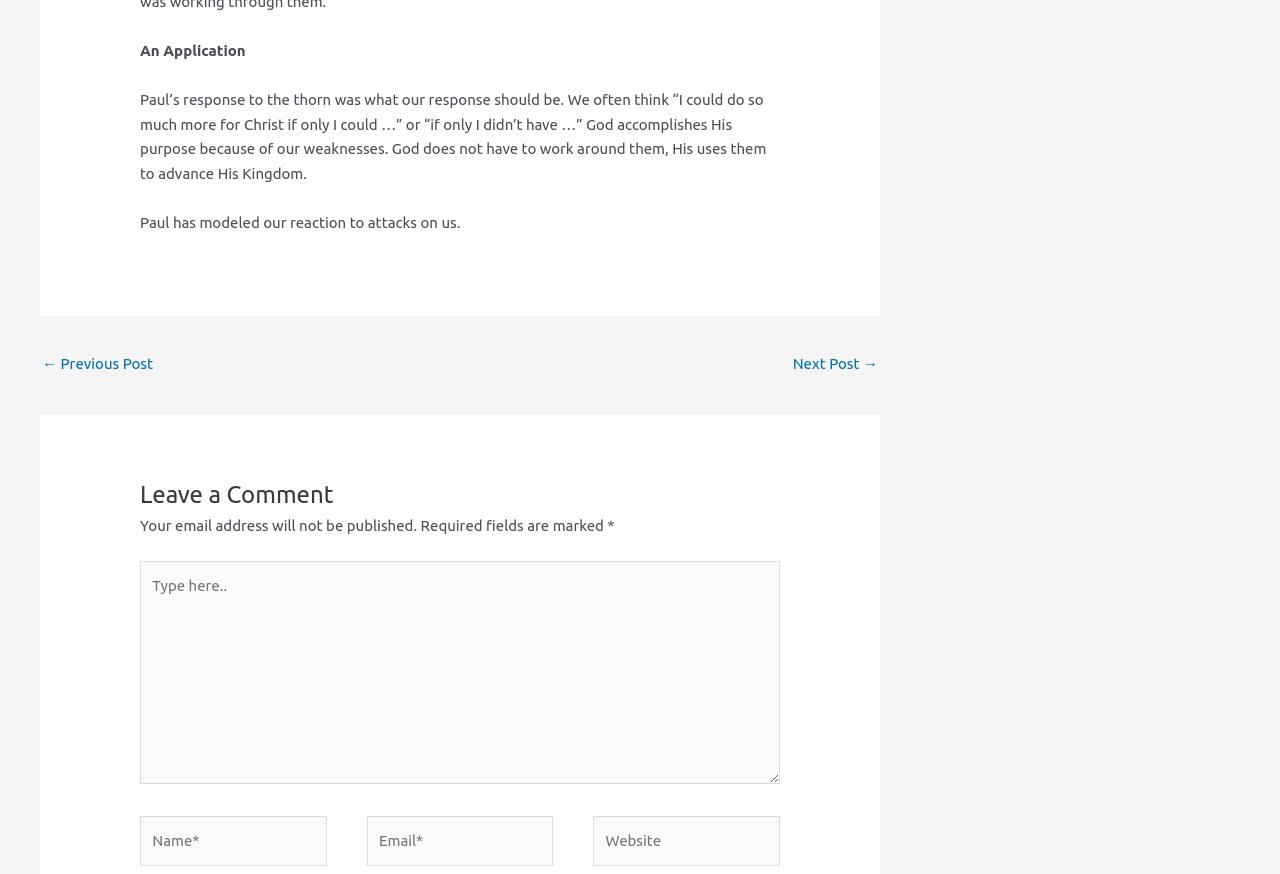Kindly respond to the following question with a single word or a brief phrase: 
What information is required to leave a comment?

Name and Email